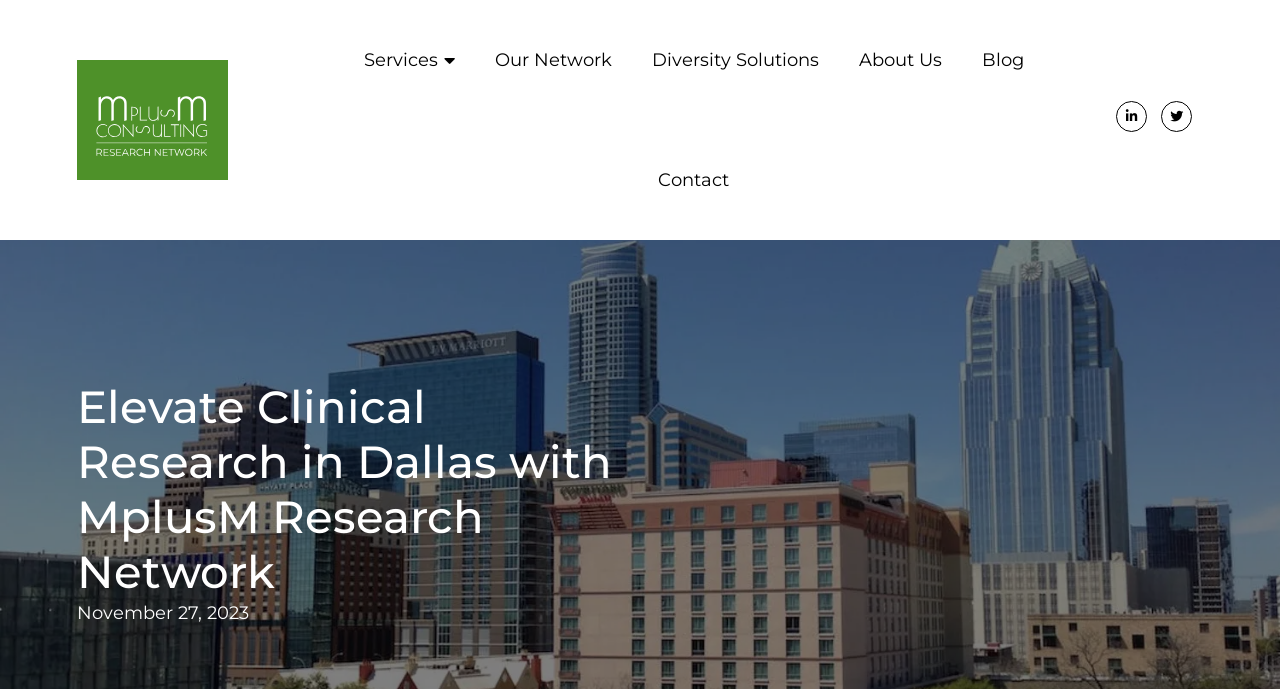Identify the text that serves as the heading for the webpage and generate it.

Elevate Clinical Research in Dallas with MplusM Research Network